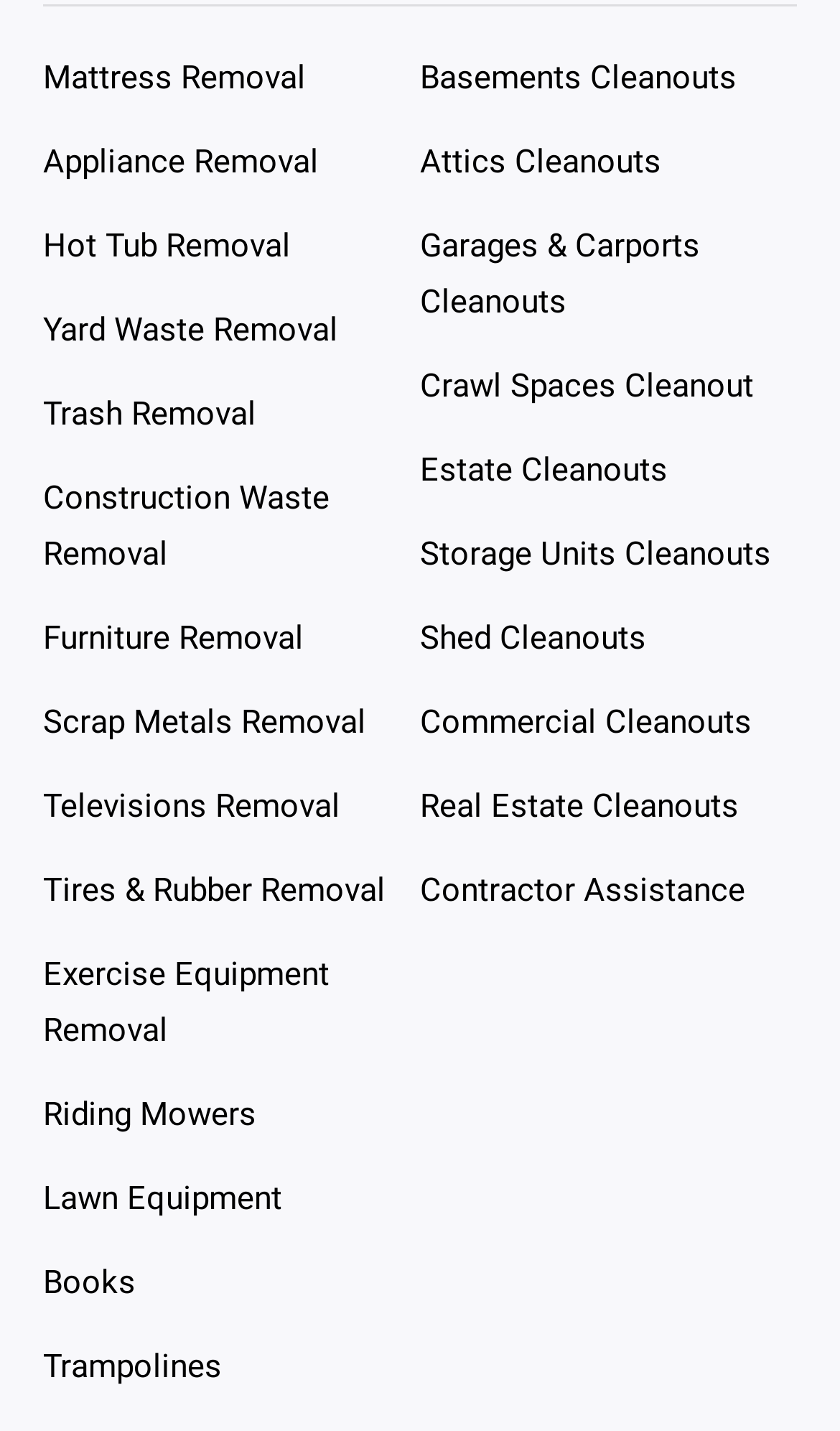How many types of cleanout services are offered for different areas?
Your answer should be a single word or phrase derived from the screenshot.

7